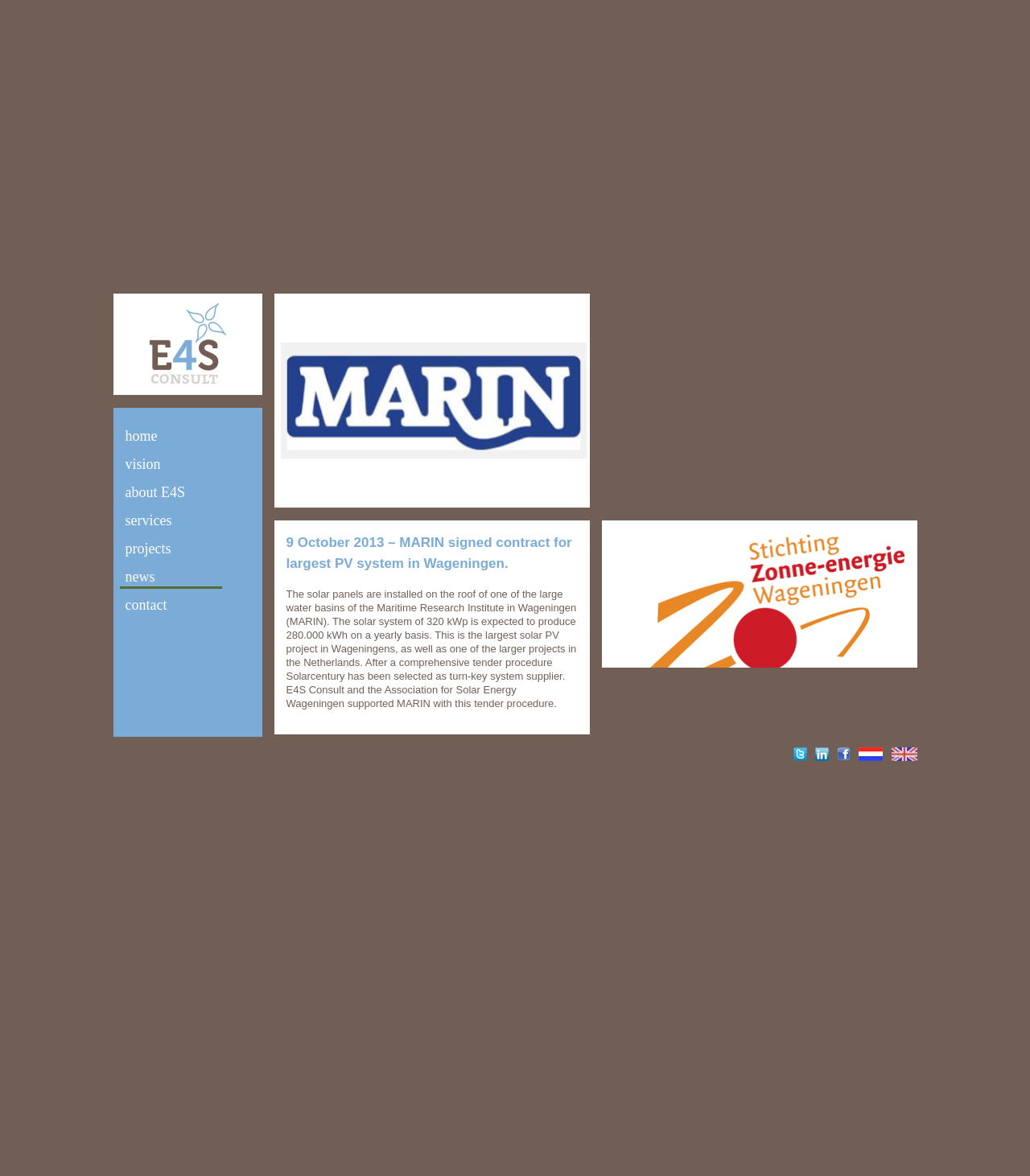Could you find the bounding box coordinates of the clickable area to complete this instruction: "read more about E4S"?

[0.121, 0.412, 0.18, 0.425]